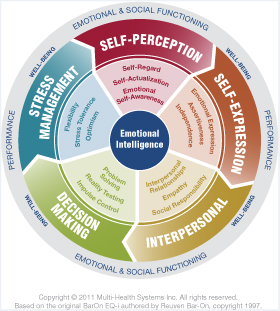What is the purpose of the EQ-i 2.0 Model?
Could you please answer the question thoroughly and with as much detail as possible?

According to the caption, the EQ-i 2.0 Model is crucial for assessing and enhancing personal and professional interactions, which implies that its primary purpose is to evaluate and improve emotional intelligence in various social and professional contexts.